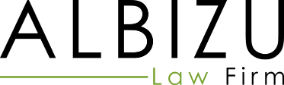Provide a one-word or short-phrase answer to the question:
What does the color scheme of the logo reflect?

Trust, growth, professionalism